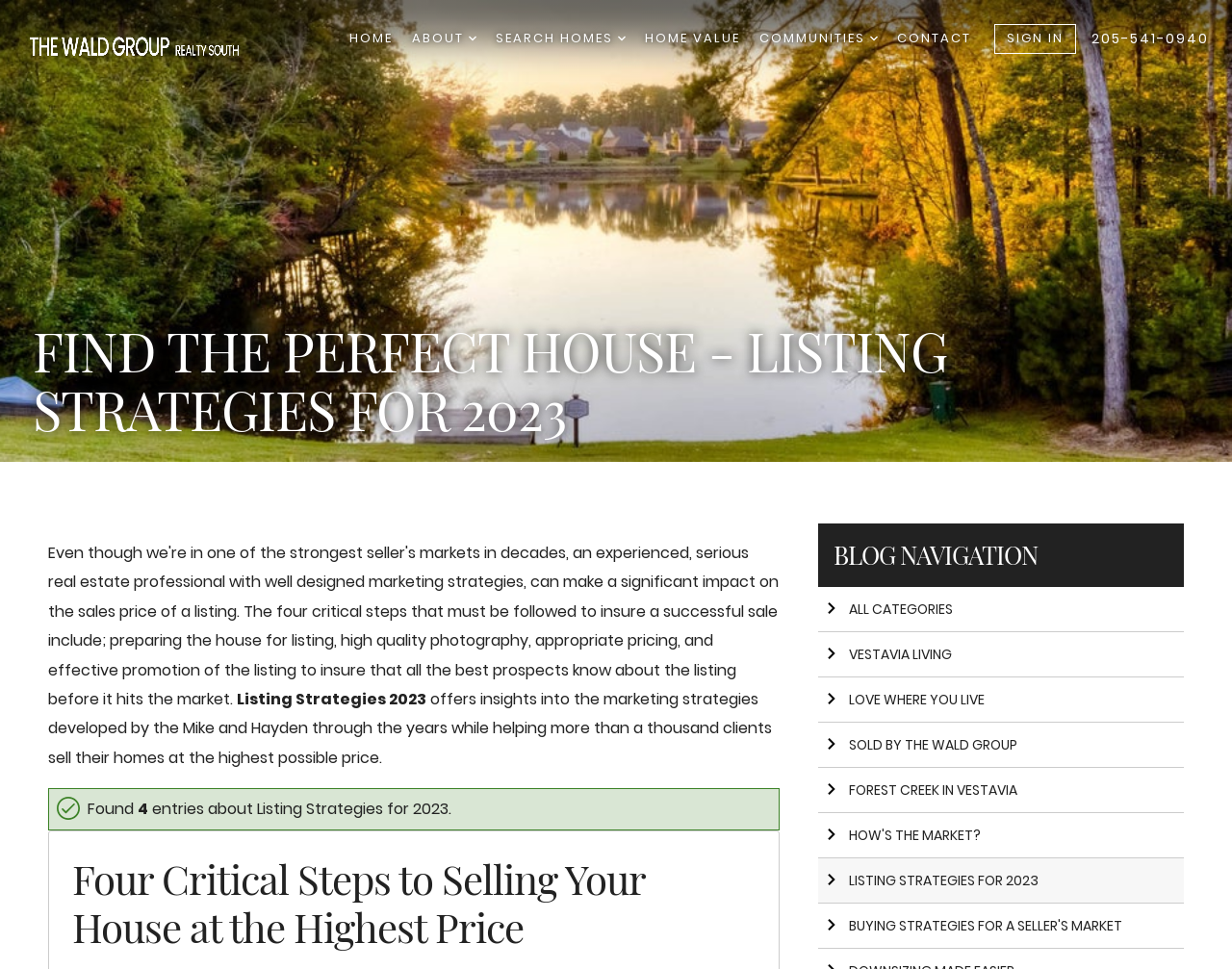Please identify the bounding box coordinates of the region to click in order to complete the task: "contact us". The coordinates must be four float numbers between 0 and 1, specified as [left, top, right, bottom].

[0.728, 0.024, 0.788, 0.056]